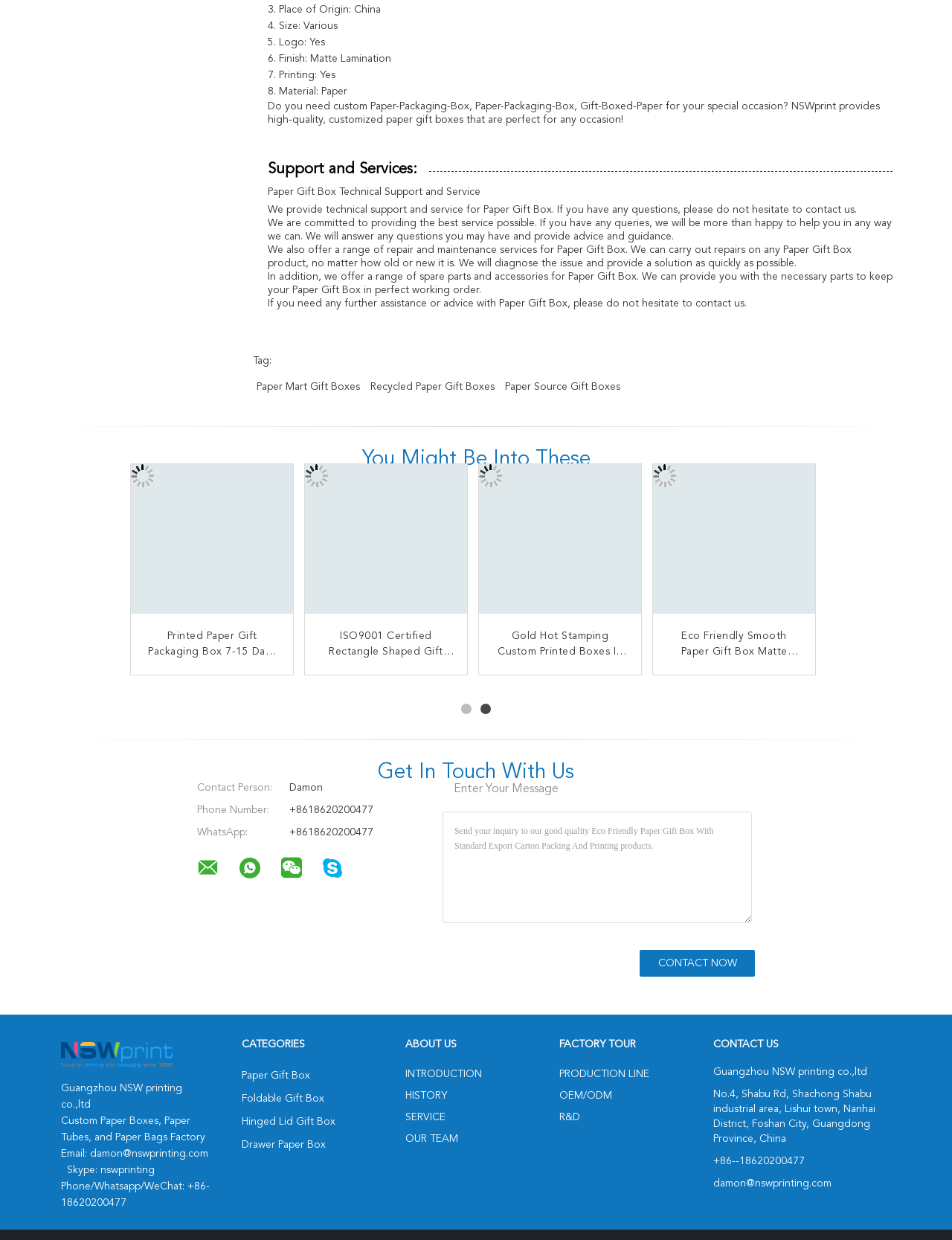Determine the bounding box coordinates of the section to be clicked to follow the instruction: "Contact NSW printing co.,ltd through WhatsApp". The coordinates should be given as four float numbers between 0 and 1, formatted as [left, top, right, bottom].

[0.207, 0.701, 0.249, 0.708]